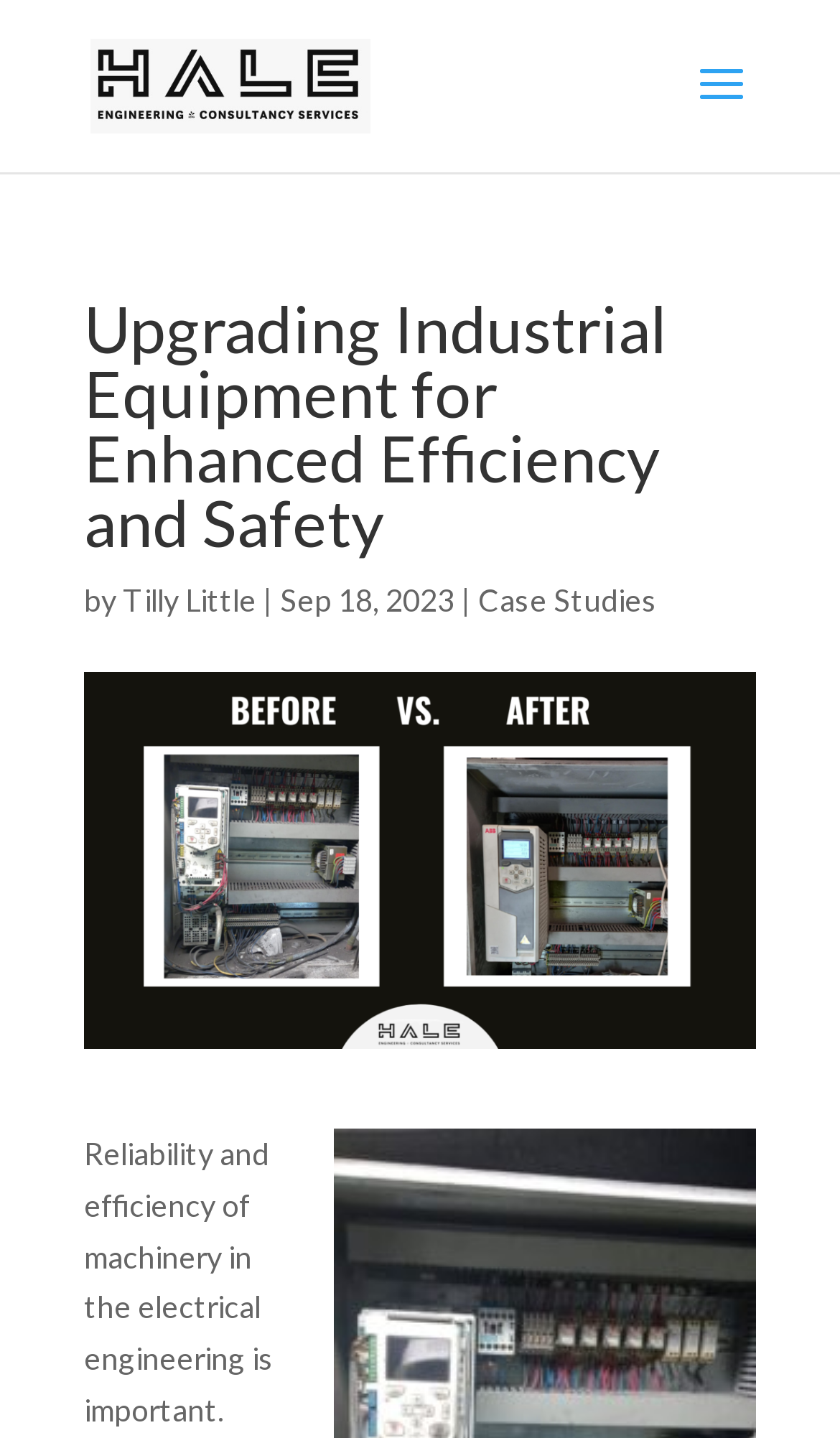Generate the text content of the main heading of the webpage.

Upgrading Industrial Equipment for Enhanced Efficiency and Safety